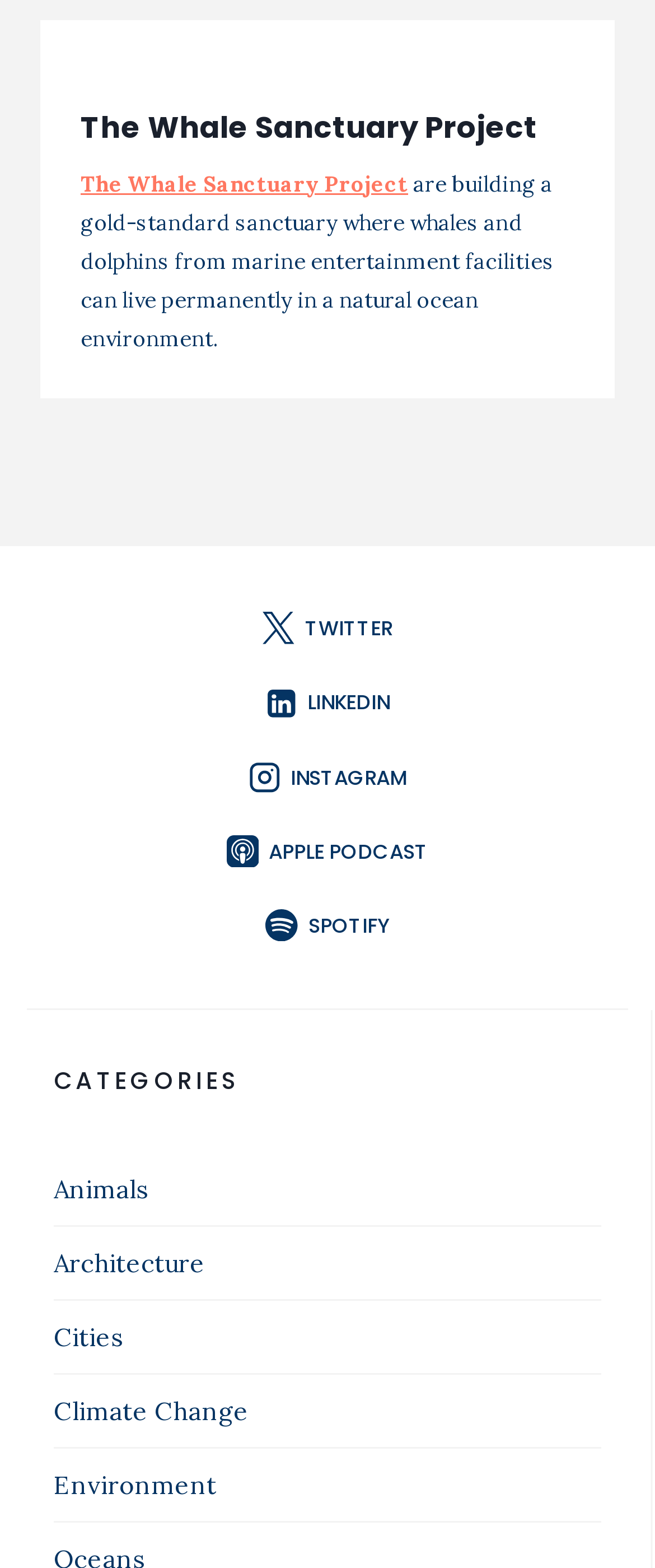How many social media links are there?
Please respond to the question with a detailed and well-explained answer.

There are four social media links on the webpage, which are Twitter, Linkedin, Instagram, and Apple Podcasts. These links are located below the project description and are accompanied by their respective icons.